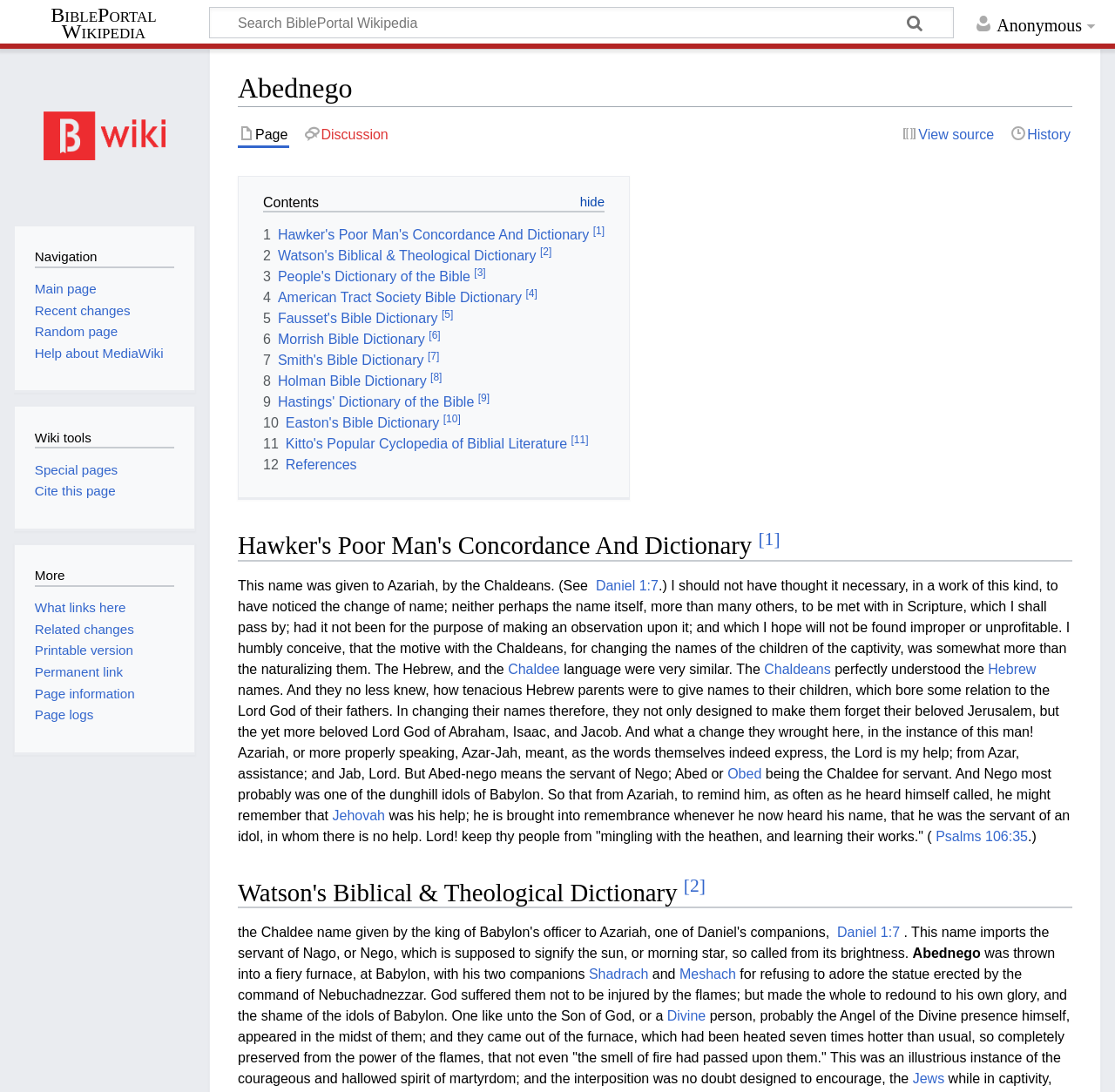Find the bounding box coordinates corresponding to the UI element with the description: "Printable version". The coordinates should be formatted as [left, top, right, bottom], with values as floats between 0 and 1.

[0.031, 0.589, 0.119, 0.602]